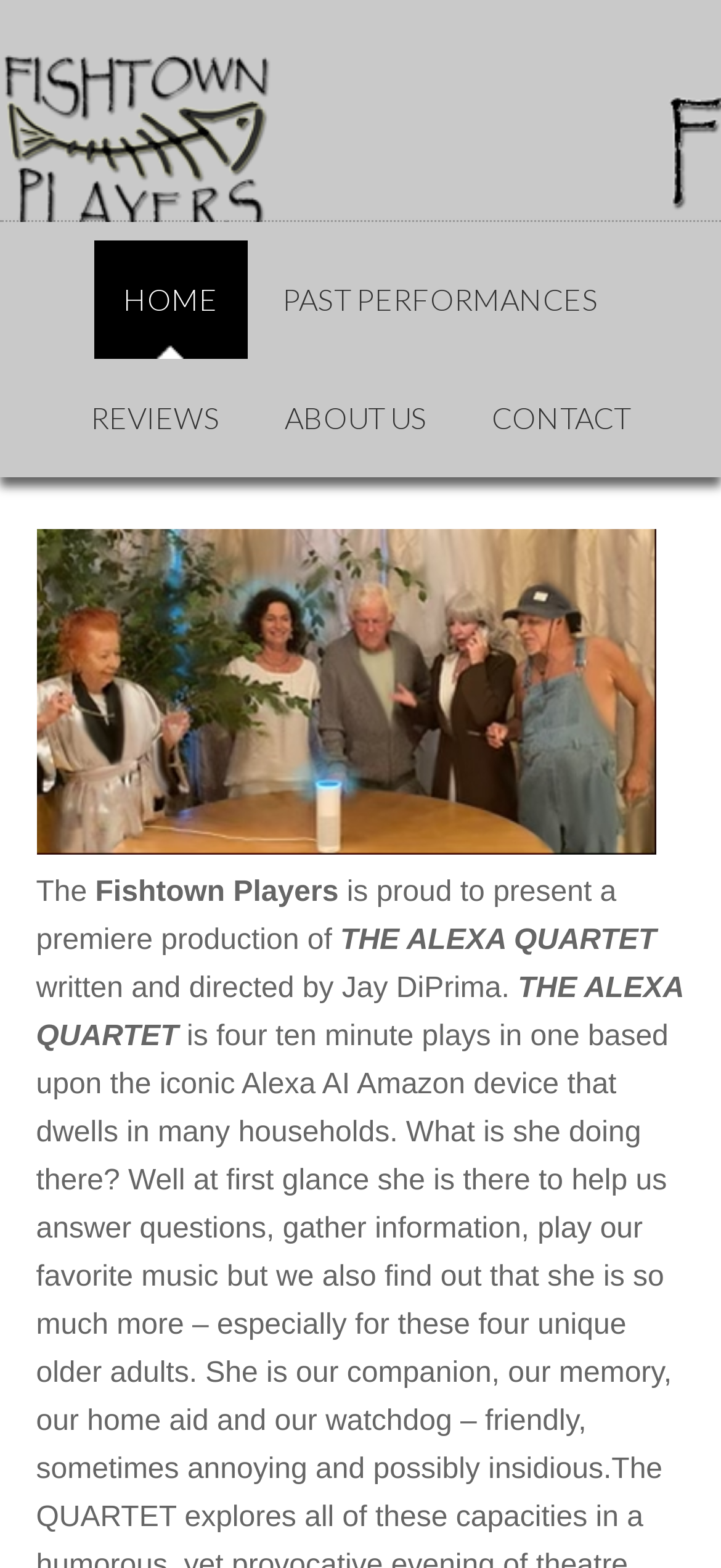What is the title of the current production?
Using the image, provide a concise answer in one word or a short phrase.

THE ALEXA QUARTET